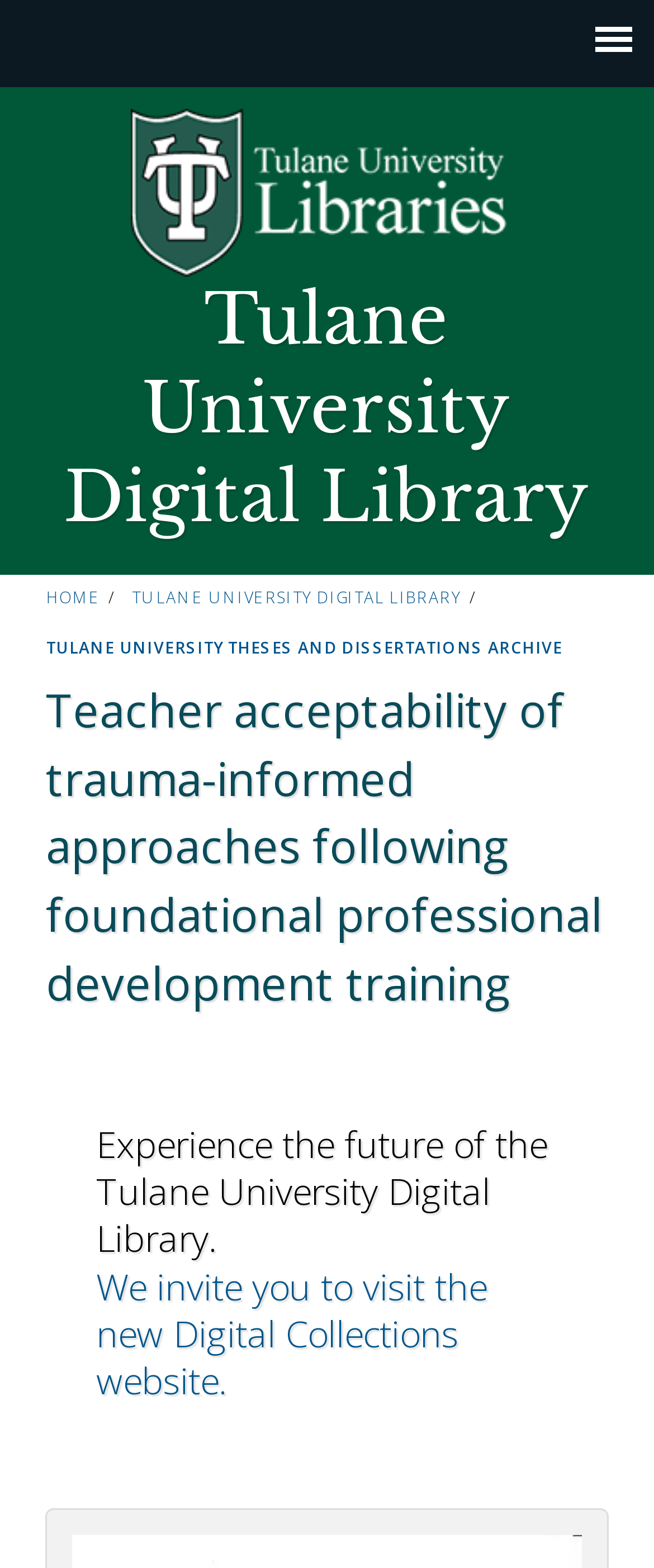Using the webpage screenshot and the element description aria-label="Close", determine the bounding box coordinates. Specify the coordinates in the format (top-left x, top-left y, bottom-right x, bottom-right y) with values ranging from 0 to 1.

None